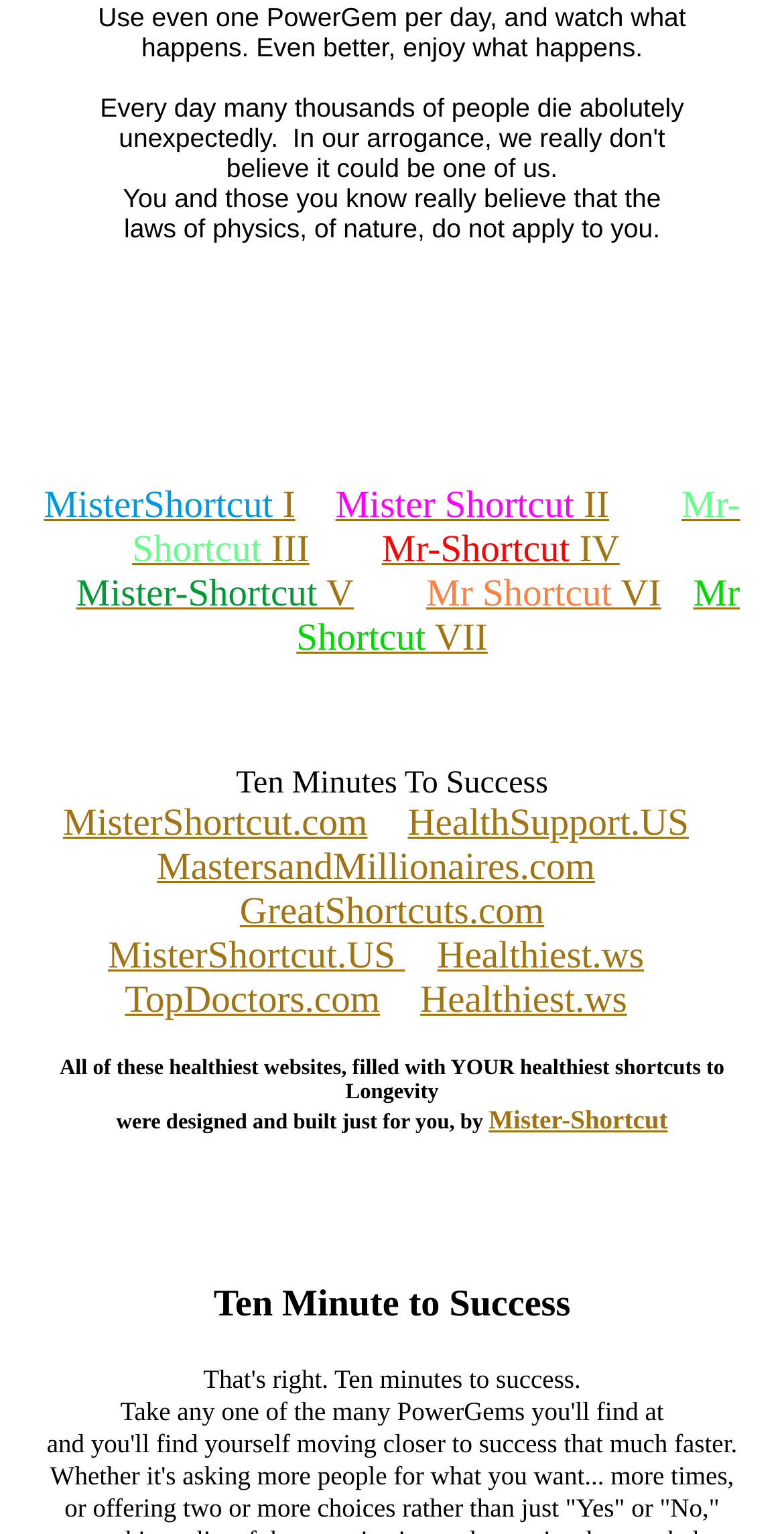Identify the bounding box coordinates for the UI element described by the following text: "Mr Shortcut VI". Provide the coordinates as four float numbers between 0 and 1, in the format [left, top, right, bottom].

[0.544, 0.374, 0.843, 0.401]